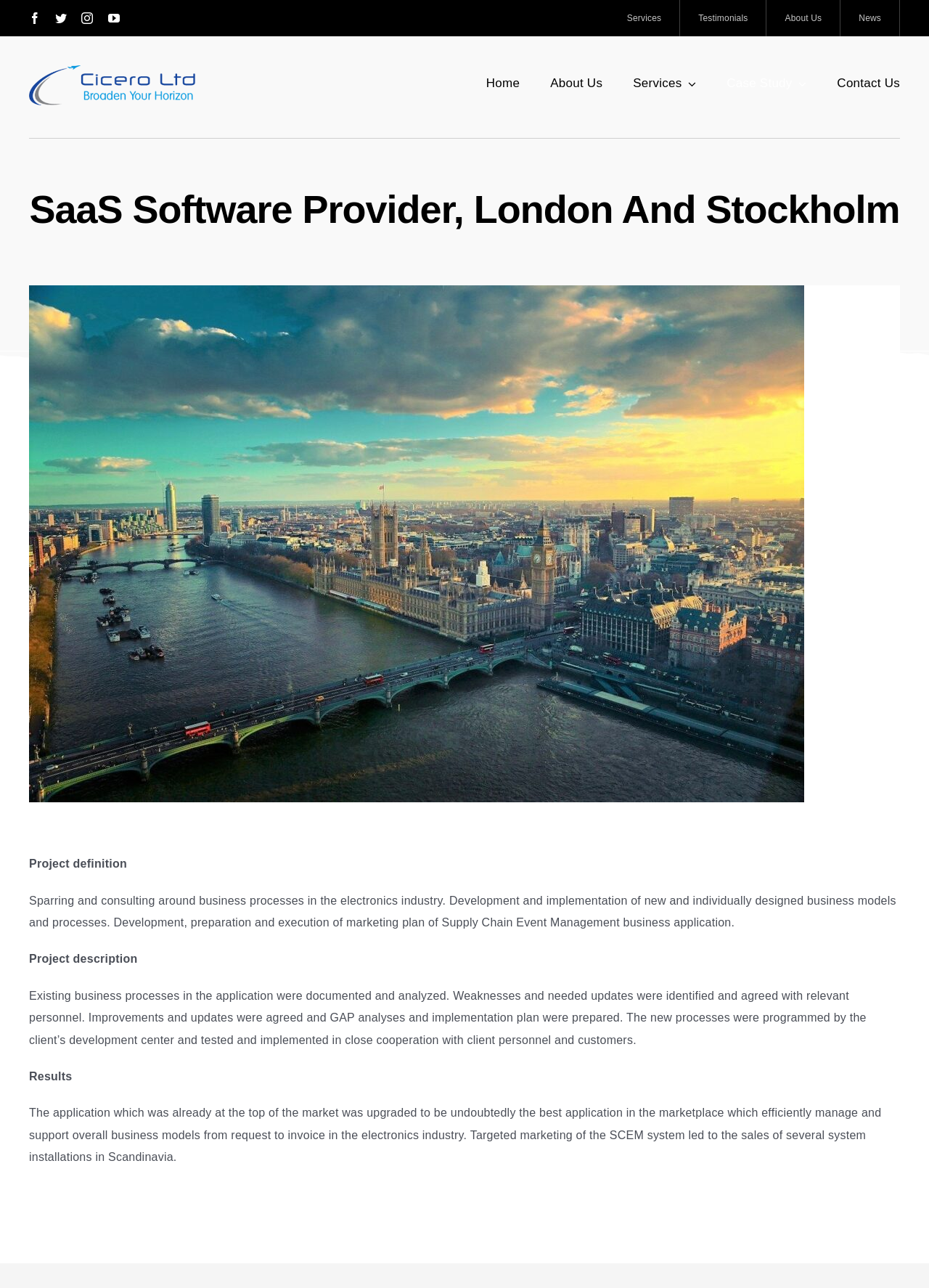Indicate the bounding box coordinates of the clickable region to achieve the following instruction: "View Cicero Logo."

[0.031, 0.05, 0.212, 0.06]